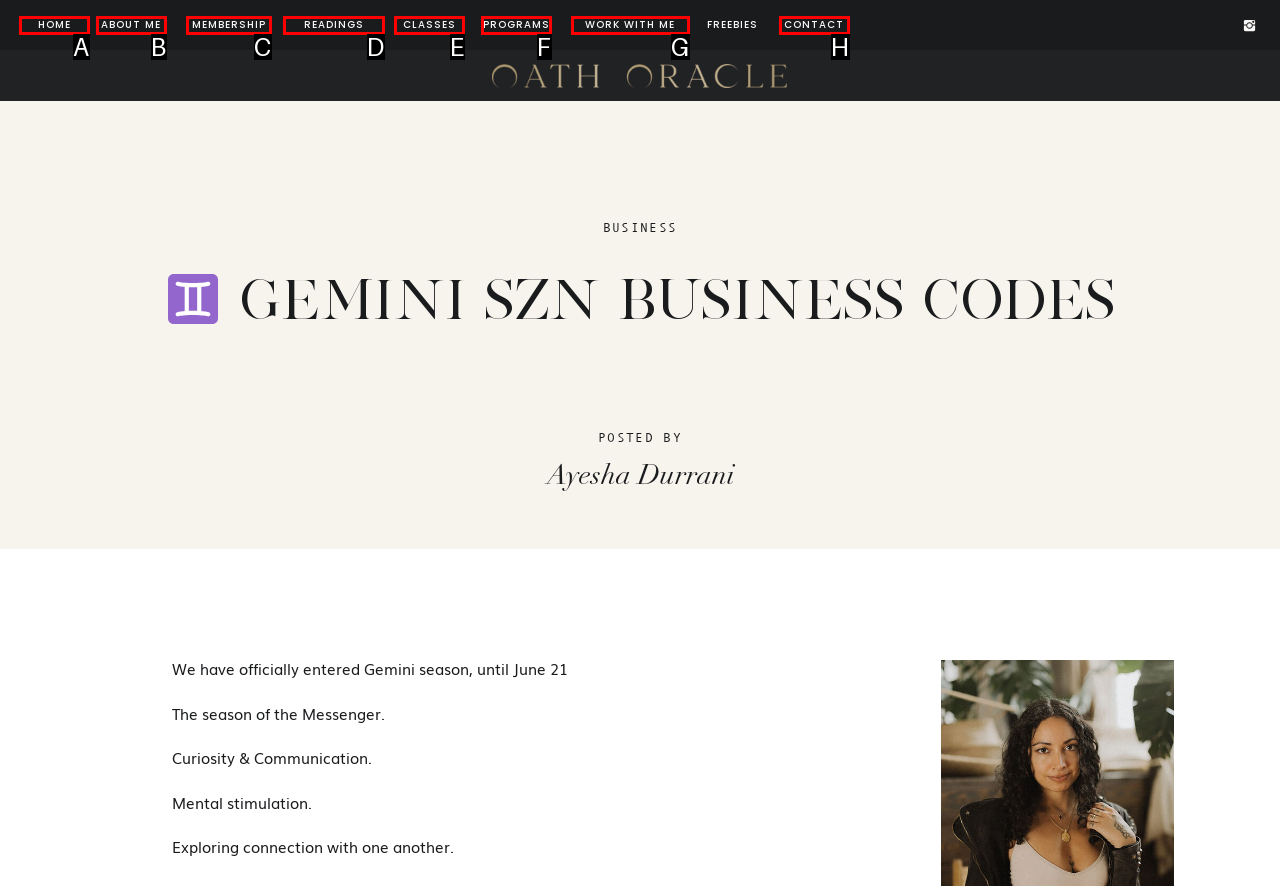Identify the option that corresponds to the given description: ABOUT me. Reply with the letter of the chosen option directly.

B